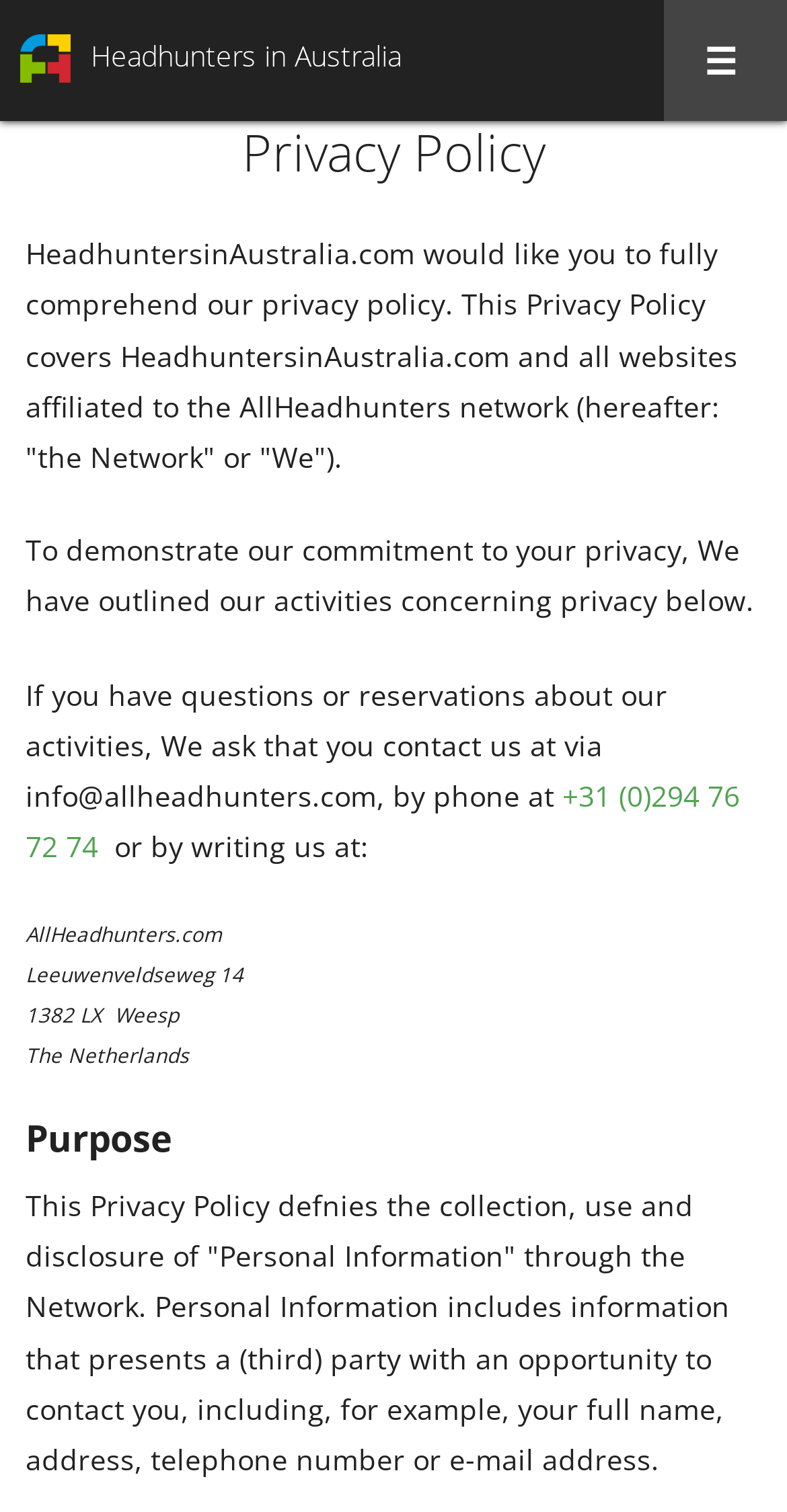Can you extract the primary headline text from the webpage?

Headhunters in Australia